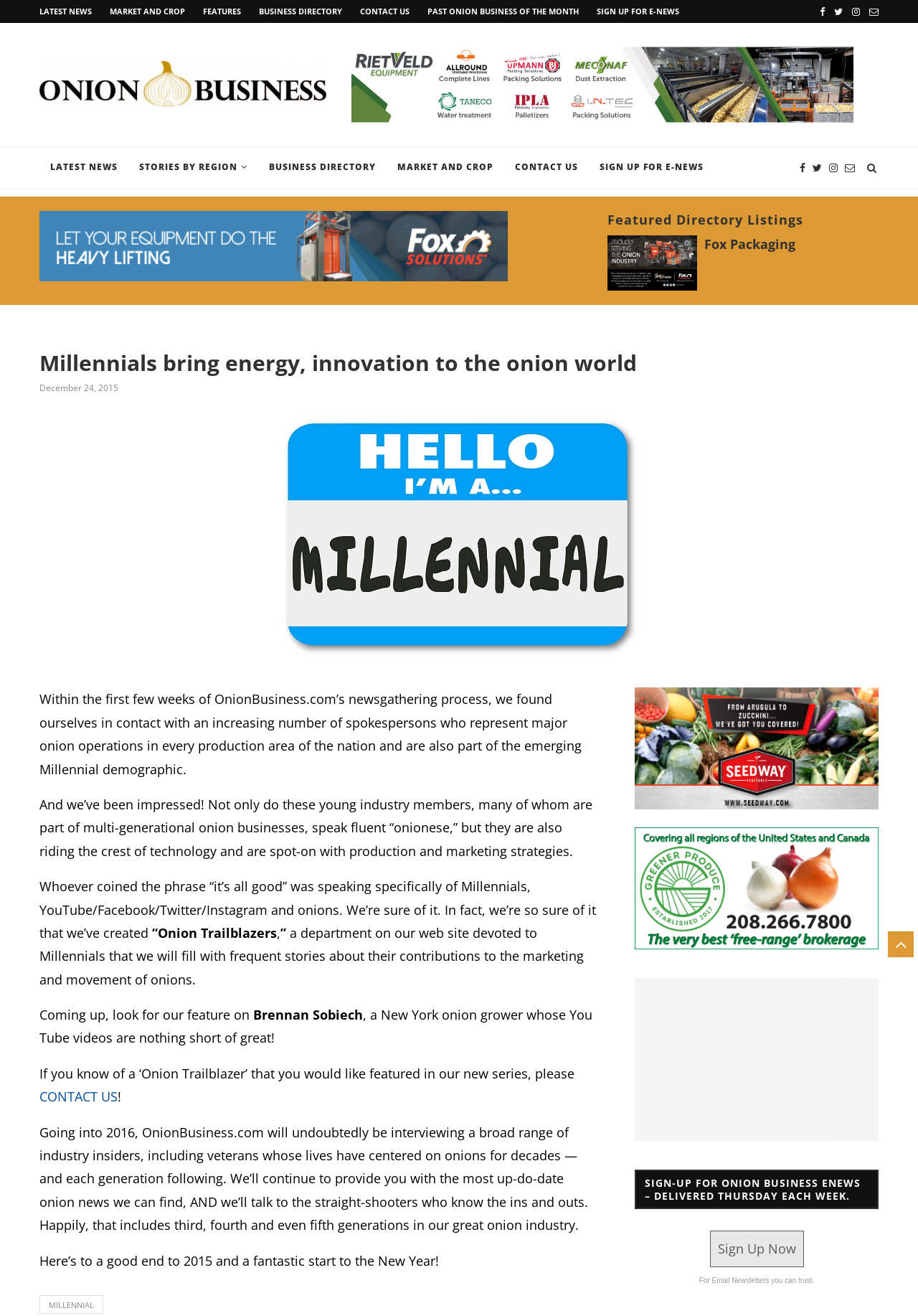Extract the text of the main heading from the webpage.

Millennials bring energy, innovation to the onion world